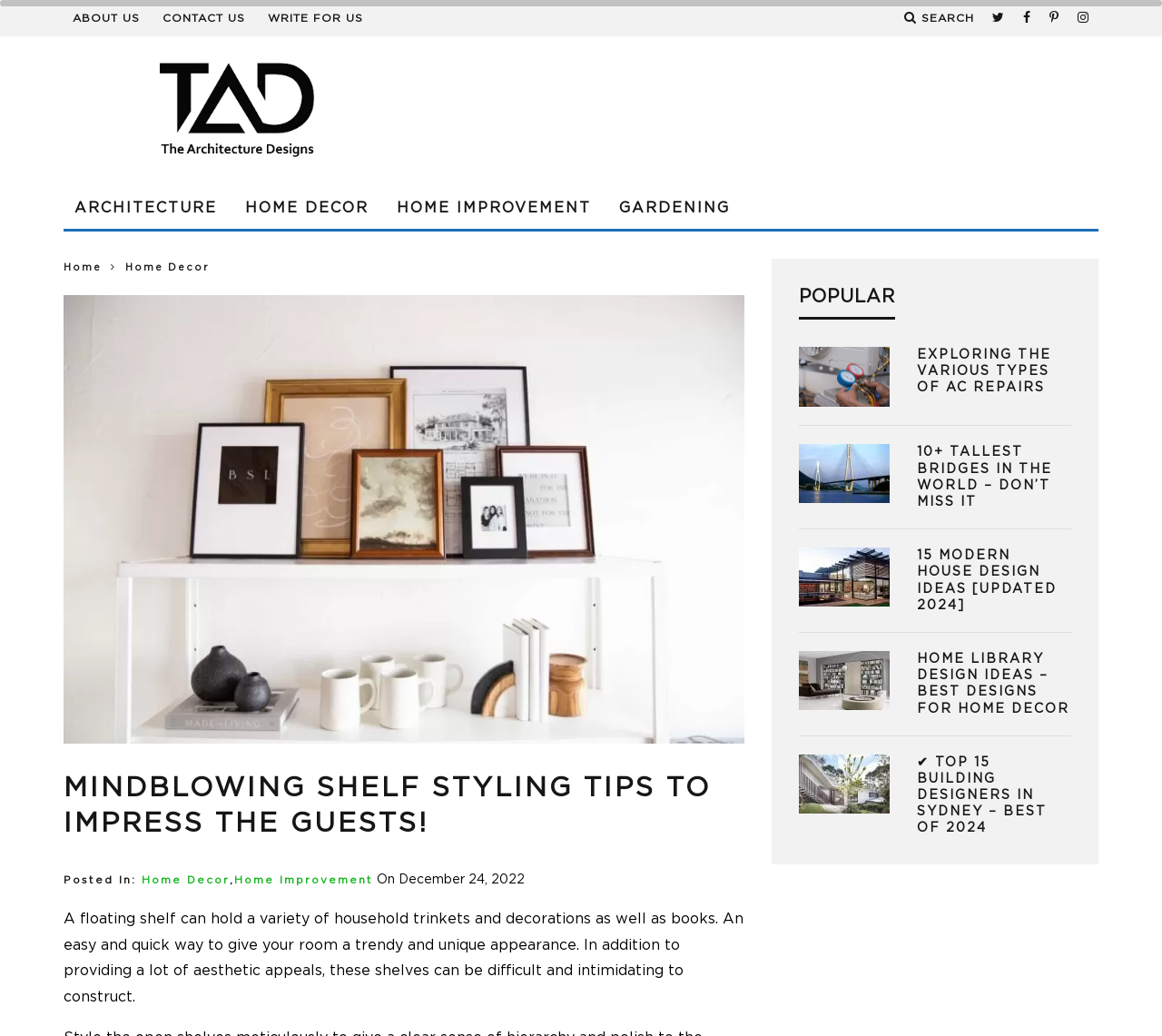How many links are there in the 'HOME DECOR' category?
Please provide a comprehensive and detailed answer to the question.

I counted the number of links in the 'HOME DECOR' category, which are 'Shelf Styling Tips' and 'Home Decor'. There are 2 links in the 'HOME DECOR' category.